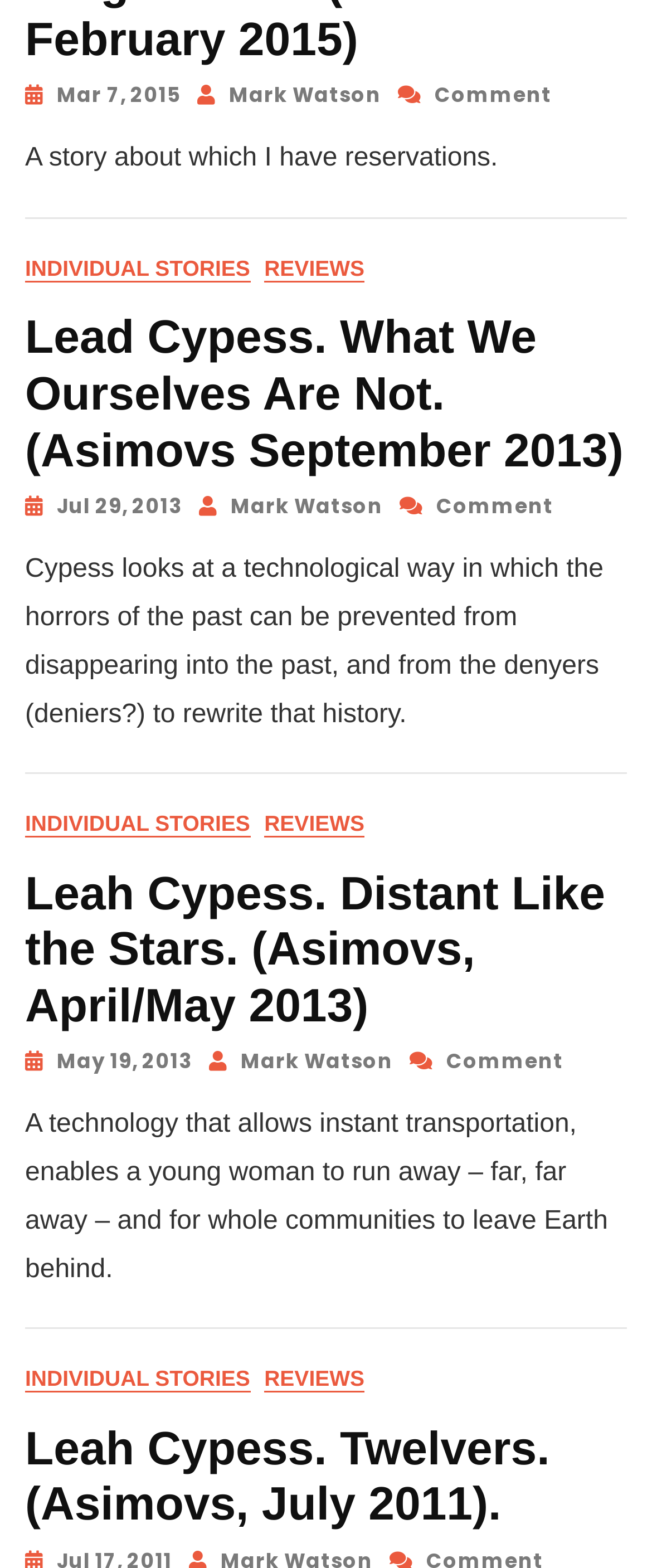Locate the bounding box coordinates of the clickable element to fulfill the following instruction: "Browse individual stories". Provide the coordinates as four float numbers between 0 and 1 in the format [left, top, right, bottom].

[0.038, 0.163, 0.384, 0.18]